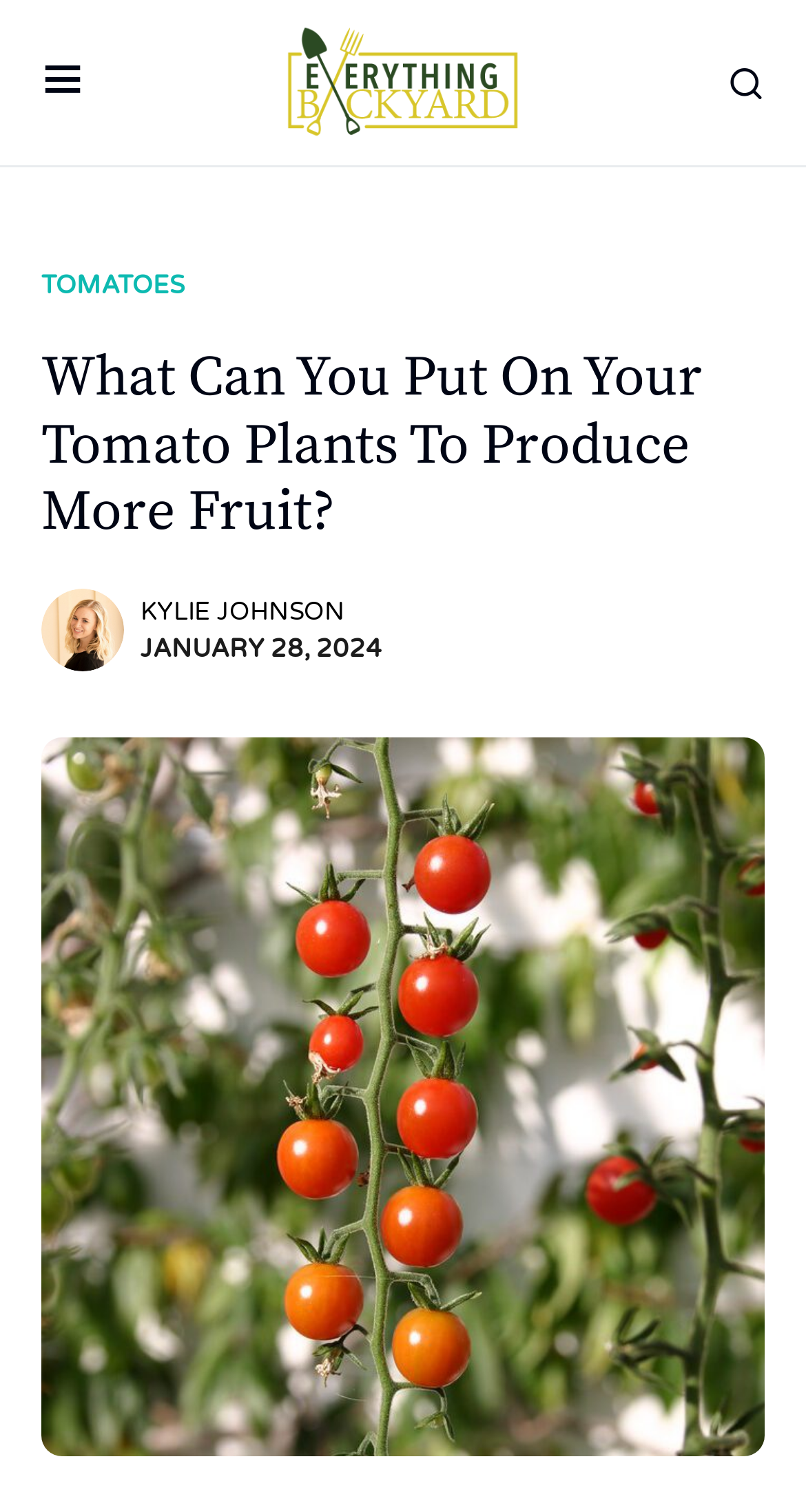When was the article published?
Based on the image, give a one-word or short phrase answer.

JANUARY 28, 2024